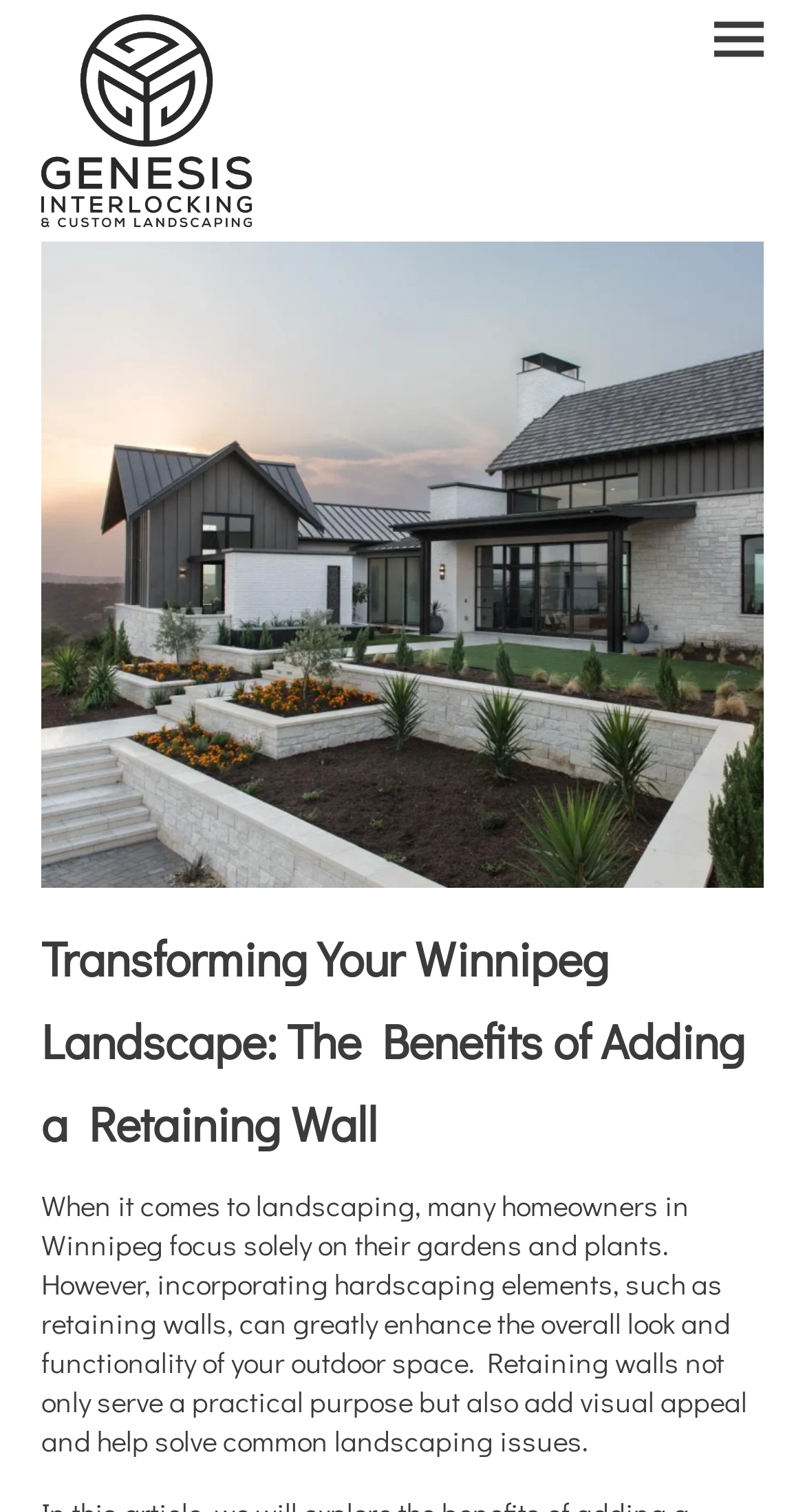Generate a thorough explanation of the webpage's elements.

The webpage is about enhancing Winnipeg landscapes with retaining walls, highlighting their benefits, types, and design tips. At the top left corner, there is a logo of Genesis Interlocking & Custom Landscaping, which is a clickable link. Next to it, on the top right corner, there is an unchecked checkbox with an accompanying image.

Below the logo, there is a large image showcasing a modern home with a retaining wall, creating a multilevel backyard space. This image takes up most of the width of the page.

Further down, there is a block of text that discusses the importance of incorporating hardscaping elements, such as retaining walls, into landscaping to enhance the overall look and functionality of outdoor spaces. This text is positioned below the image and spans most of the page's width.

Above the text, there is a heading that reads "Transforming Your Winnipeg Landscape: The Benefits of Adding a Retaining Wall", which is centered near the top of the page.